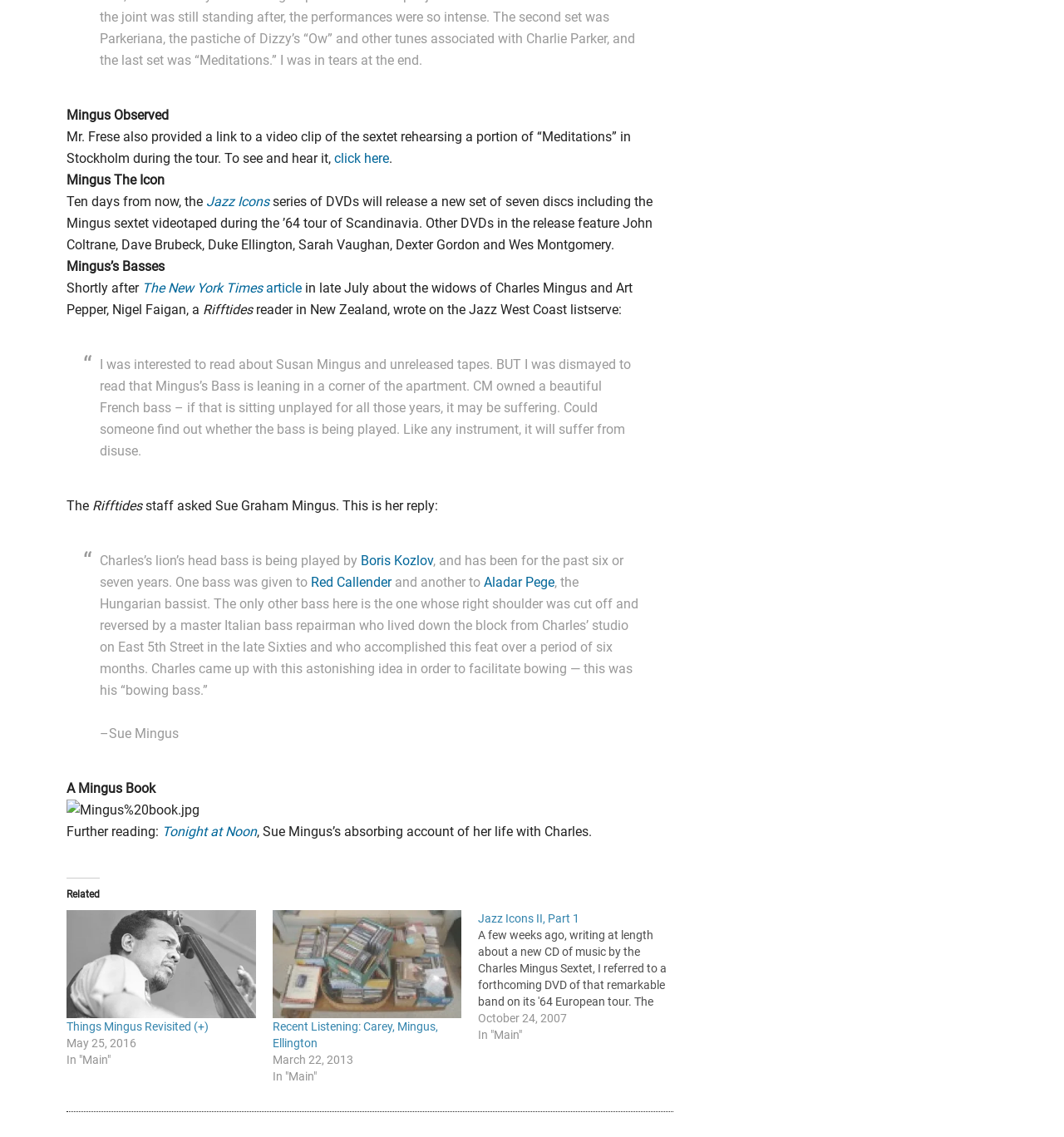What is the title of the first article?
Give a one-word or short phrase answer based on the image.

Mingus Observed